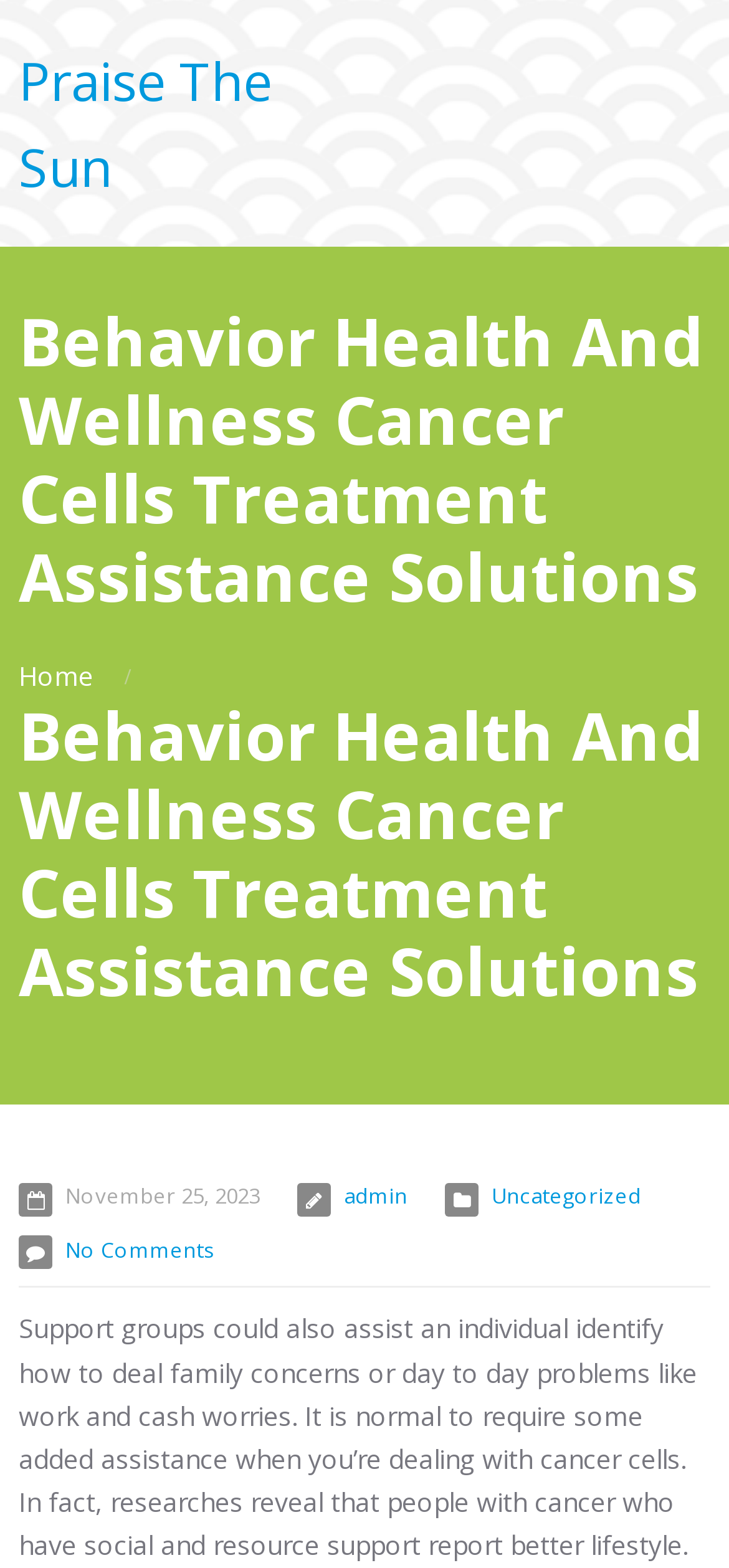What is the tone of the webpage content?
Please utilize the information in the image to give a detailed response to the question.

The webpage content appears to be informative, providing information about the role of support groups in assisting individuals dealing with cancer cells treatment, and presenting research findings in a neutral and objective tone, without any emotional or persuasive language.